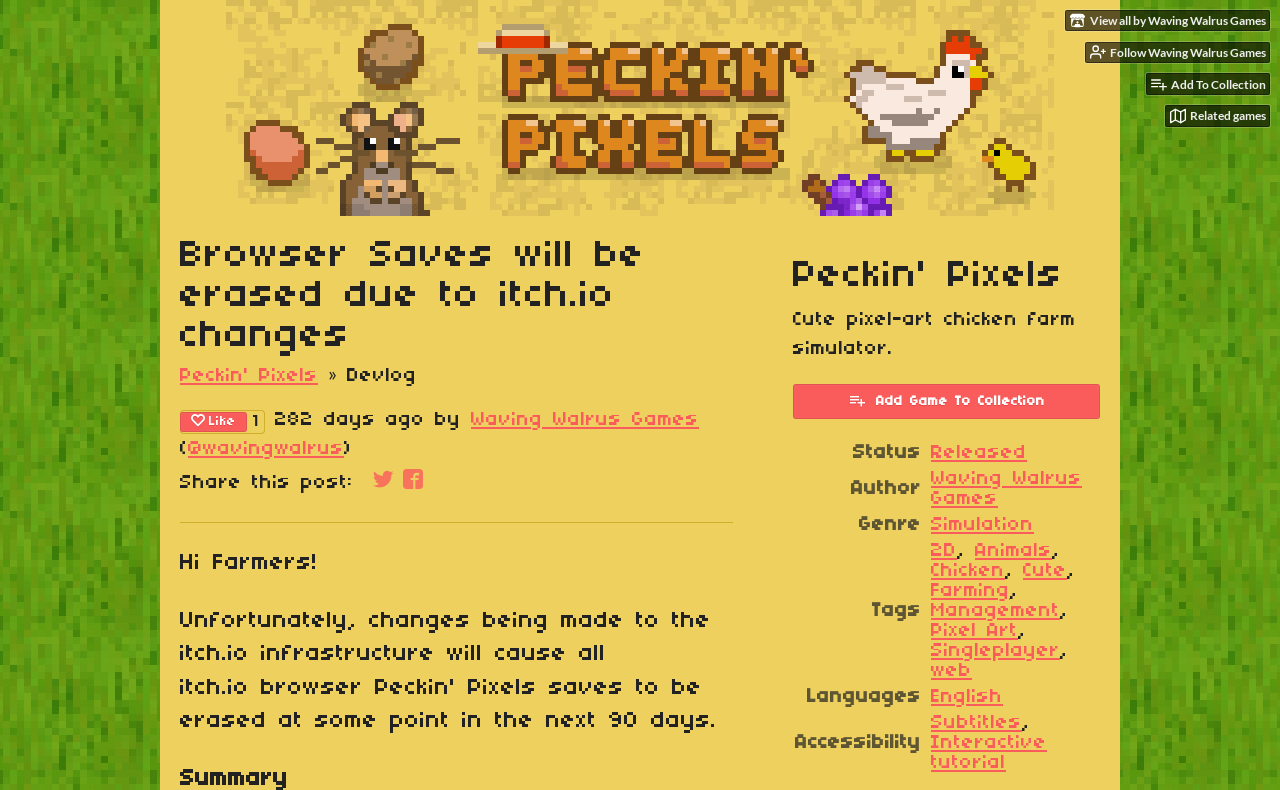Offer an extensive depiction of the webpage and its key elements.

This webpage appears to be a game page on the itch.io platform, specifically for the game "Peckin' Pixels" by Waving Walrus Games. At the top of the page, there is a heading that reads "Browser Saves will be erased due to itch.io changes - Peckin' Pixels by Waving Walrus Games". Below this heading, there are several links and images, including a link to view all games by Waving Walrus Games, a link to follow the developer, and a link to add the game to a collection.

To the right of these links, there is a large image of the game's logo, "Peckin' Pixels", which takes up a significant portion of the top section of the page. Below the logo, there is a heading that reads "Peckin' Pixels" again, followed by a brief description of the game as a "Cute pixel-art chicken farm simulator".

The main content of the page is organized into a table with several rows, each containing information about the game. The first row has columns for "Status", "Released", and a link to the game's release status. The second row has columns for "Author" and "Waving Walrus Games", with a link to the developer's page. The third row has columns for "Genre" and "Simulation", with a link to the genre category.

The fourth row has columns for "Tags", with a list of tags including "2D", "Animals", "Chicken", "Cute", "Farming", "Management", "Pixel Art", "Singleplayer", and "web". Each tag is a link to a corresponding category page. The fifth row has columns for "Languages" and "English", with a link to the language category. The sixth and final row has columns for "Accessibility" and "Subtitles, Interactive tutorial", with links to the accessibility features.

At the bottom of the page, there is a section with a heading that reads "Hi Farmers!" and a brief message about the upcoming changes to itch.io's infrastructure that will affect browser saves. There are also links to share the post on Twitter and Facebook.